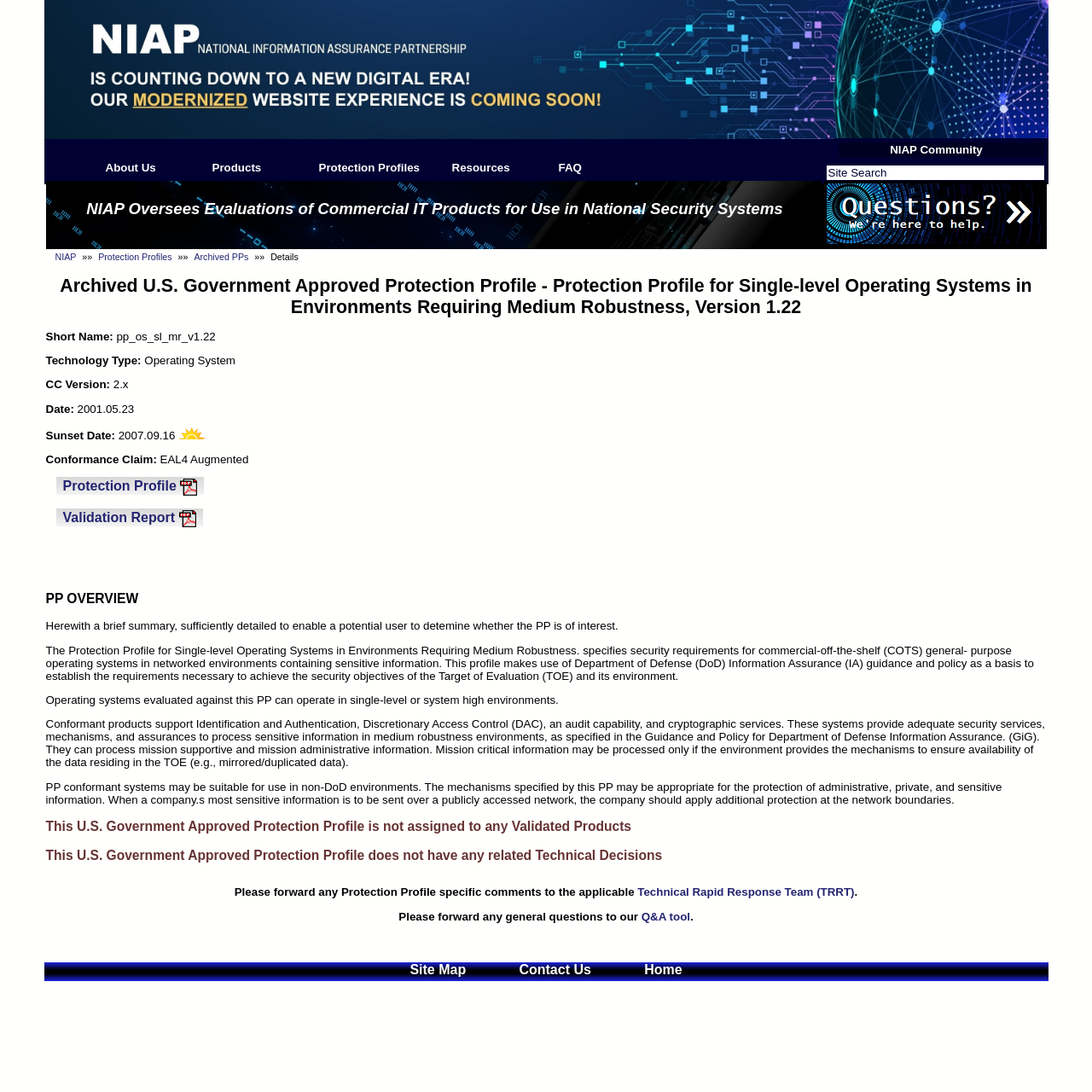Respond to the question below with a single word or phrase:
What is the technology type of the Protection Profile?

Operating System